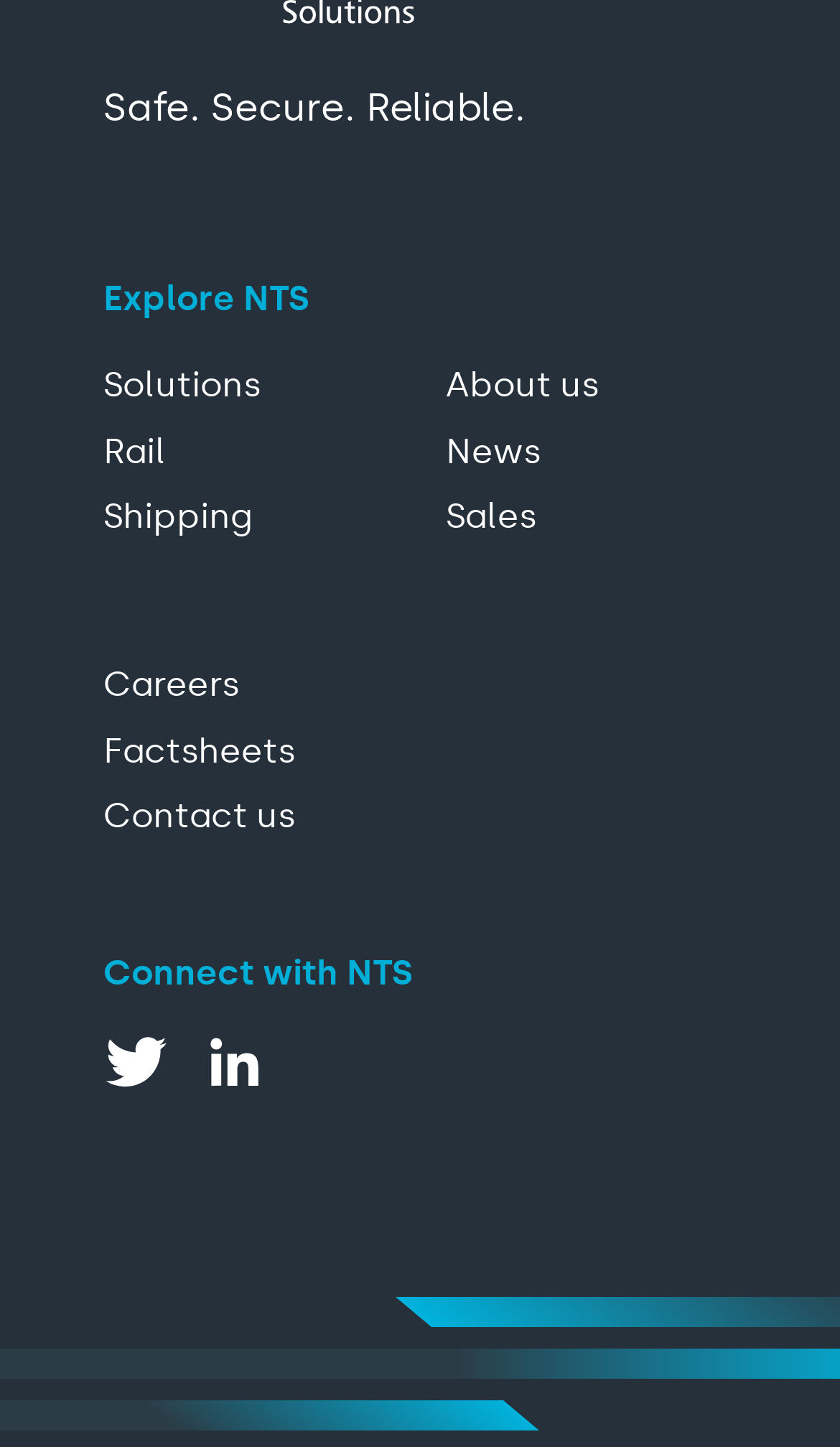Please specify the bounding box coordinates in the format (top-left x, top-left y, bottom-right x, bottom-right y), with all values as floating point numbers between 0 and 1. Identify the bounding box of the UI element described by: News

[0.531, 0.29, 0.877, 0.335]